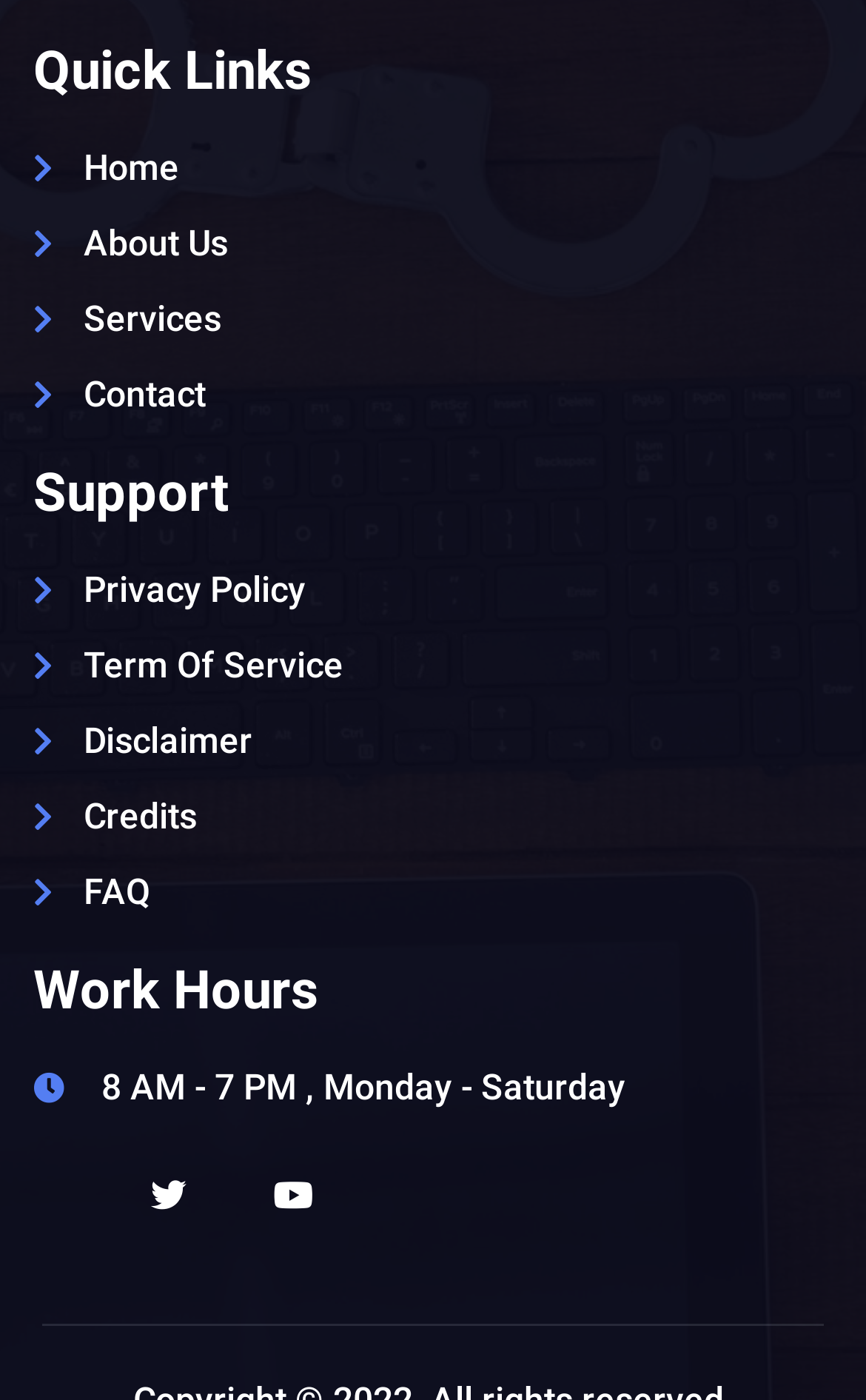Please give a succinct answer to the question in one word or phrase:
What type of information can be found under 'Support'?

Policy and terms